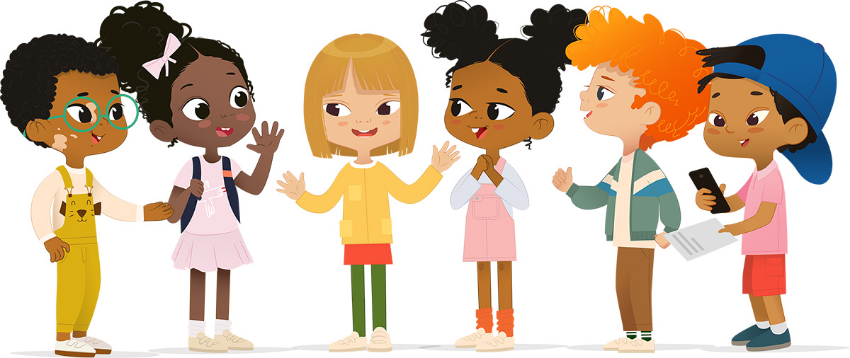Explain the image in a detailed and thorough manner.

The image features a cheerful group of six diverse children engaging in a lively conversation. Each child expresses their unique personality through distinct clothing styles and hairstyles. 

- On the left, a girl with curly black hair wearing glasses and a yellow sweater has a friendly smile as she gestures towards the others.
- Beside her, a girl with a pink dress and a hairband is playfully interacting, her dark hair styled in two puffs.
- In the center, a girl with straight blonde hair, wearing a yellow cardigan over a white blouse and a red skirt, is the focal point, animatedly waving her hands and sharing a story.
- Next to her, a girl with curly hair styles wearing a pink overall is smiling, clearly engaged in the conversation.
- To the right, a boy with bright orange curly hair is dressed casually in a white shirt and shorts, checking his phone with a curious expression.
- Finally, the group is rounded out by a boy in a blue cap and shorts, holding a notepad, observing the interaction with an interested look.

The light-hearted atmosphere reflects camaraderie and excitement, suggesting a social gathering or fun school event. This image perfectly captures the essence of friendship and communication among children.